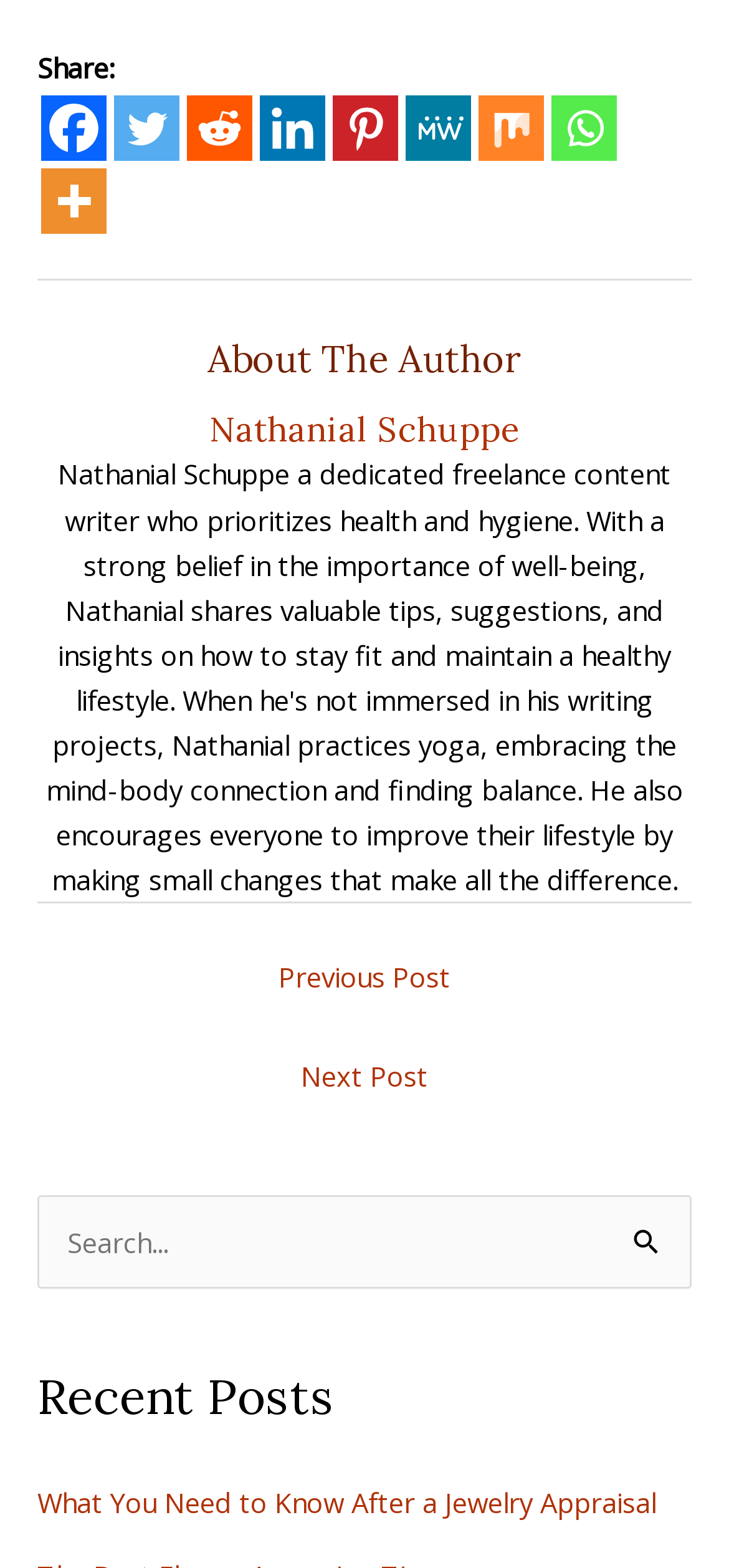Identify the bounding box coordinates of the element that should be clicked to fulfill this task: "Search for something". The coordinates should be provided as four float numbers between 0 and 1, i.e., [left, top, right, bottom].

[0.051, 0.763, 0.949, 0.822]